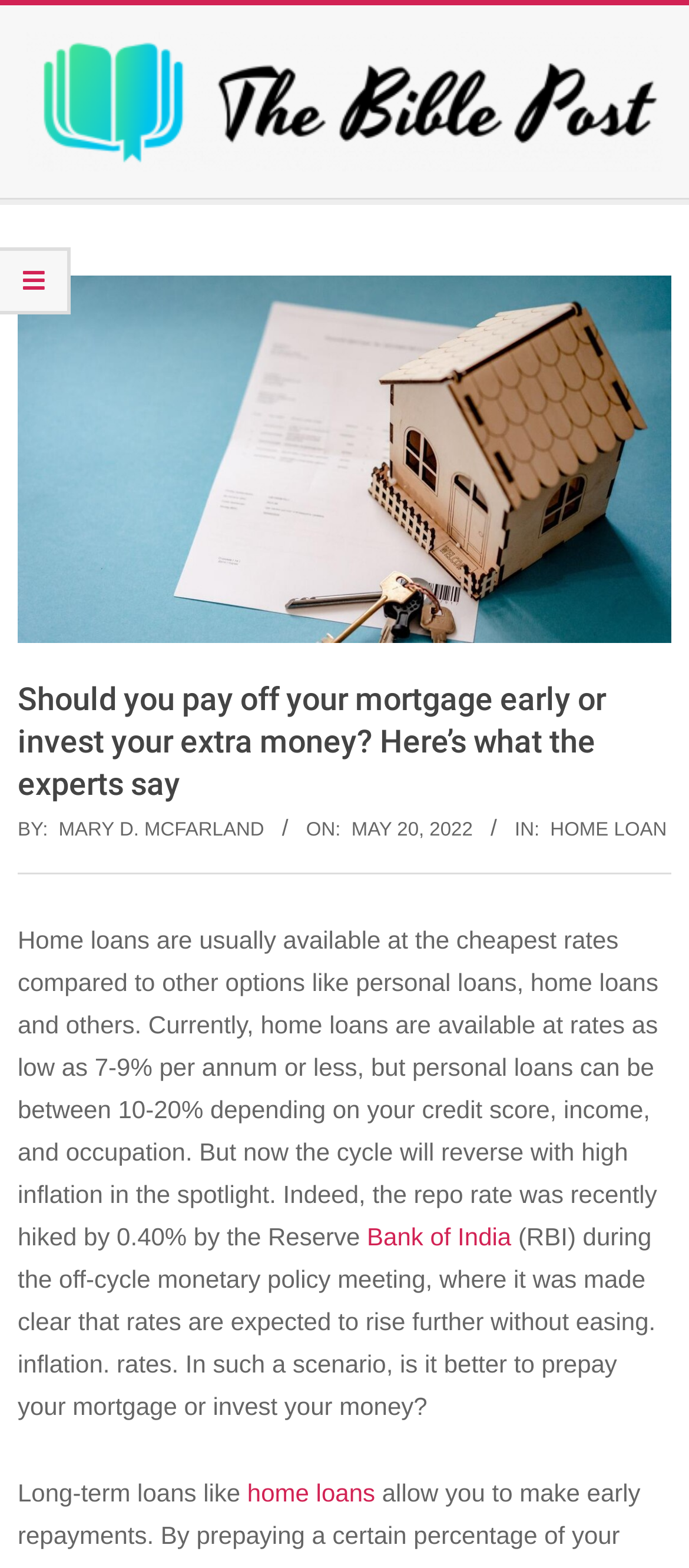Please answer the following question using a single word or phrase: What type of loan is mentioned in the article?

home loan